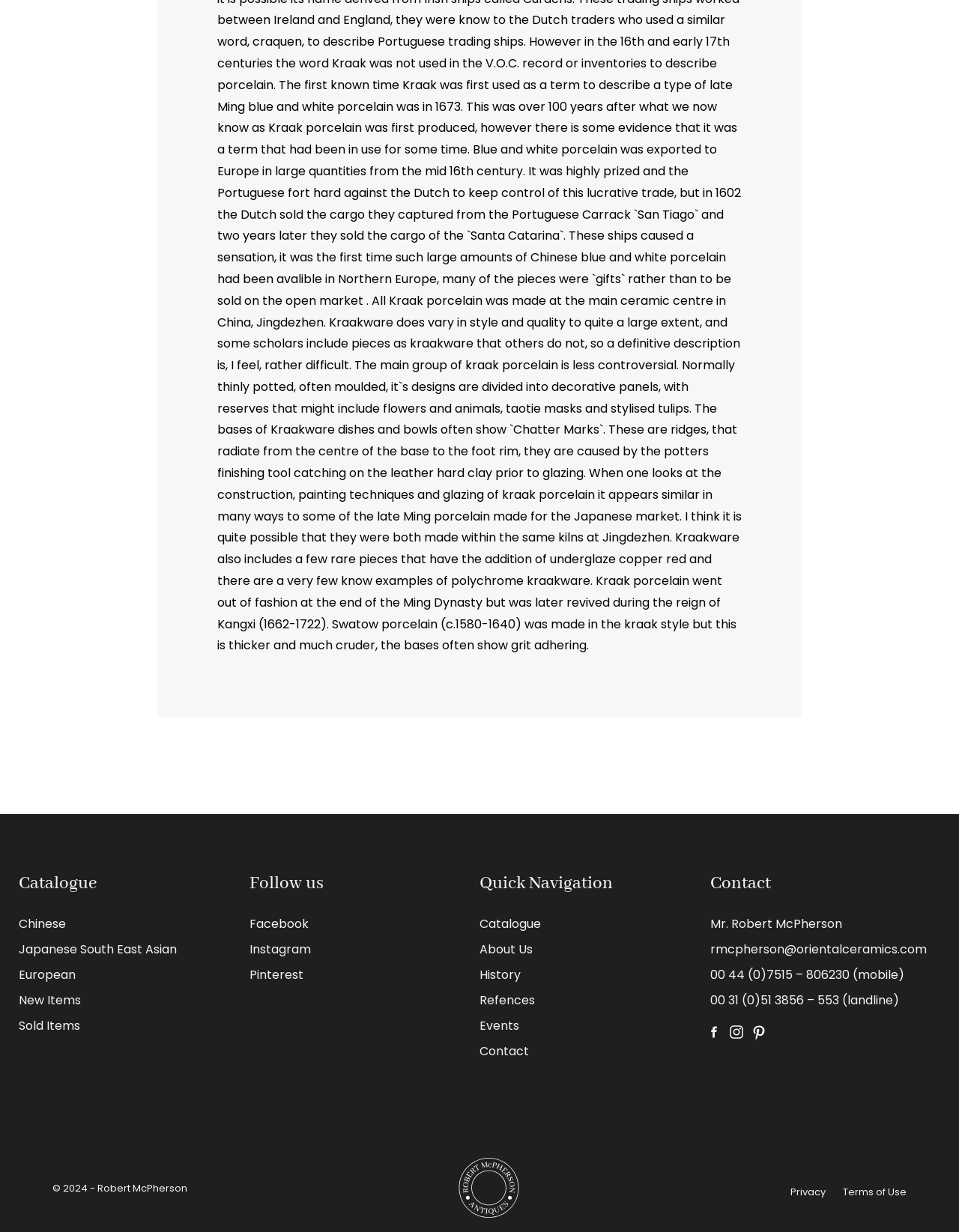Please specify the bounding box coordinates in the format (top-left x, top-left y, bottom-right x, bottom-right y), with all values as floating point numbers between 0 and 1. Identify the bounding box of the UI element described by: Terms of Use

[0.879, 0.961, 0.945, 0.973]